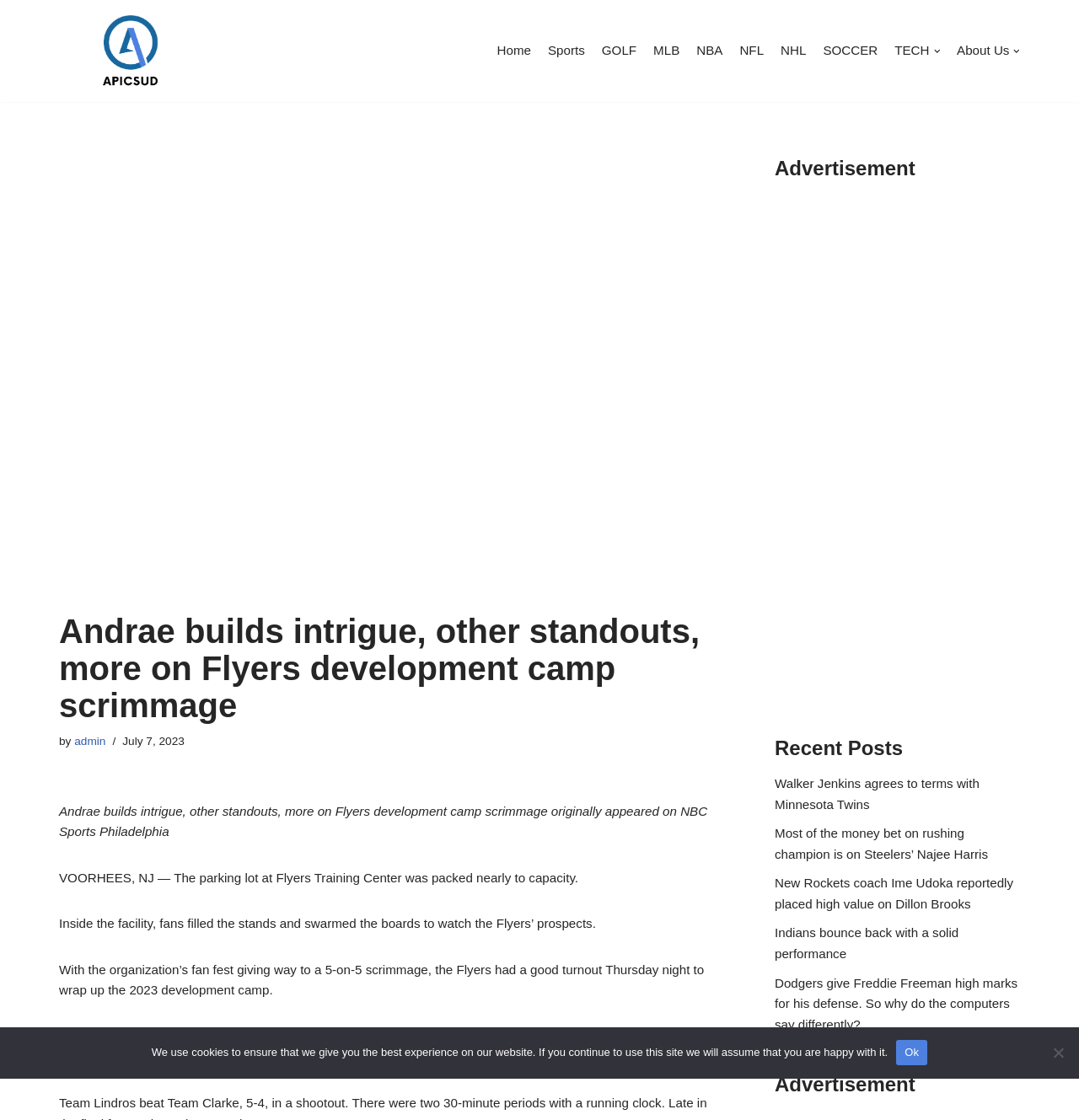How many links are in the primary menu?
Please respond to the question thoroughly and include all relevant details.

I counted the number of links in the primary menu by looking at the navigation element with the text 'Primary Menu' and its child elements, which are the links. There are 12 links in total.